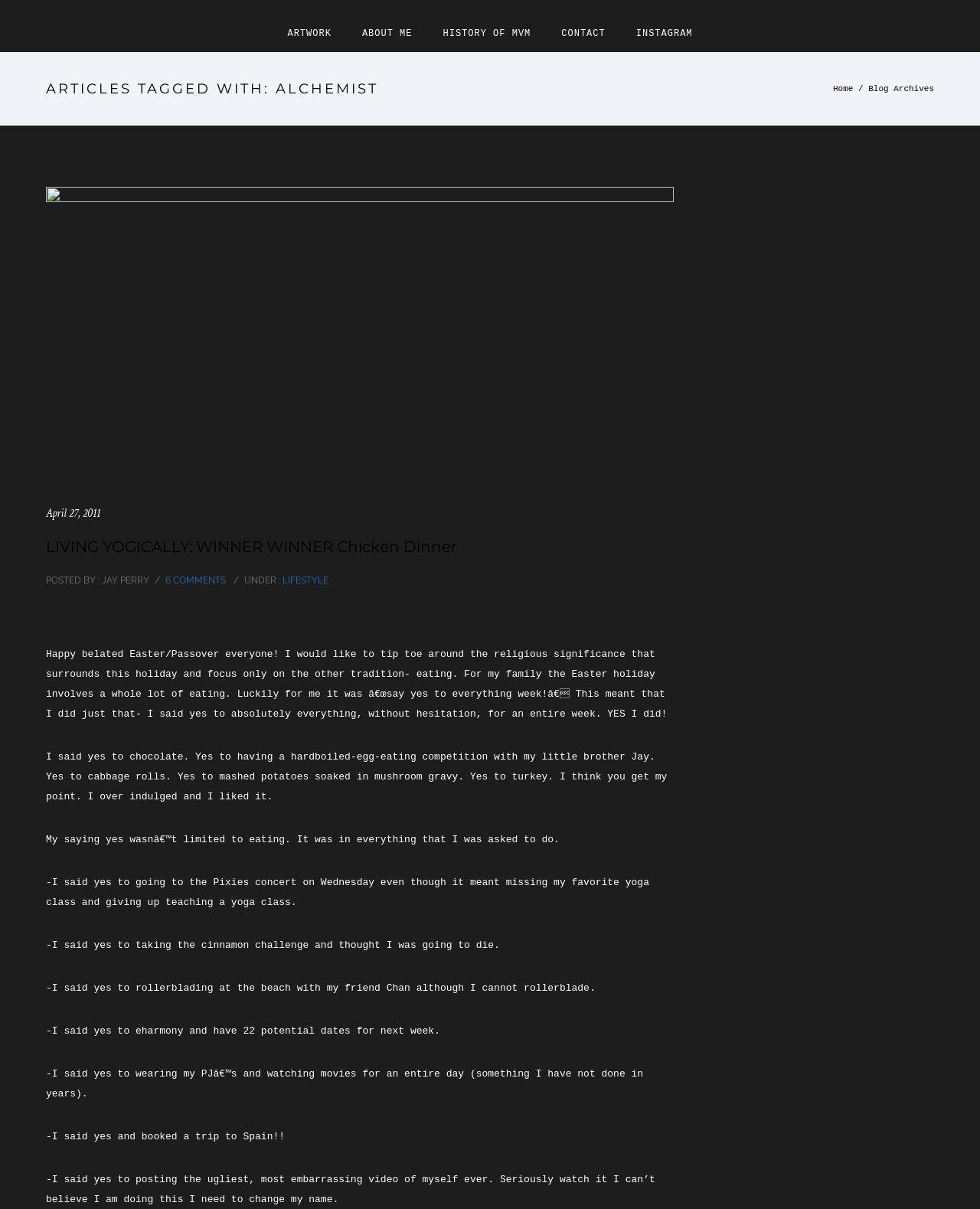Utilize the details in the image to give a detailed response to the question: What is the title of the blog post?

I looked for the heading of the blog post, which is 'LIVING YOGICALLY: WINNER WINNER Chicken Dinner'. This is the title of the blog post.